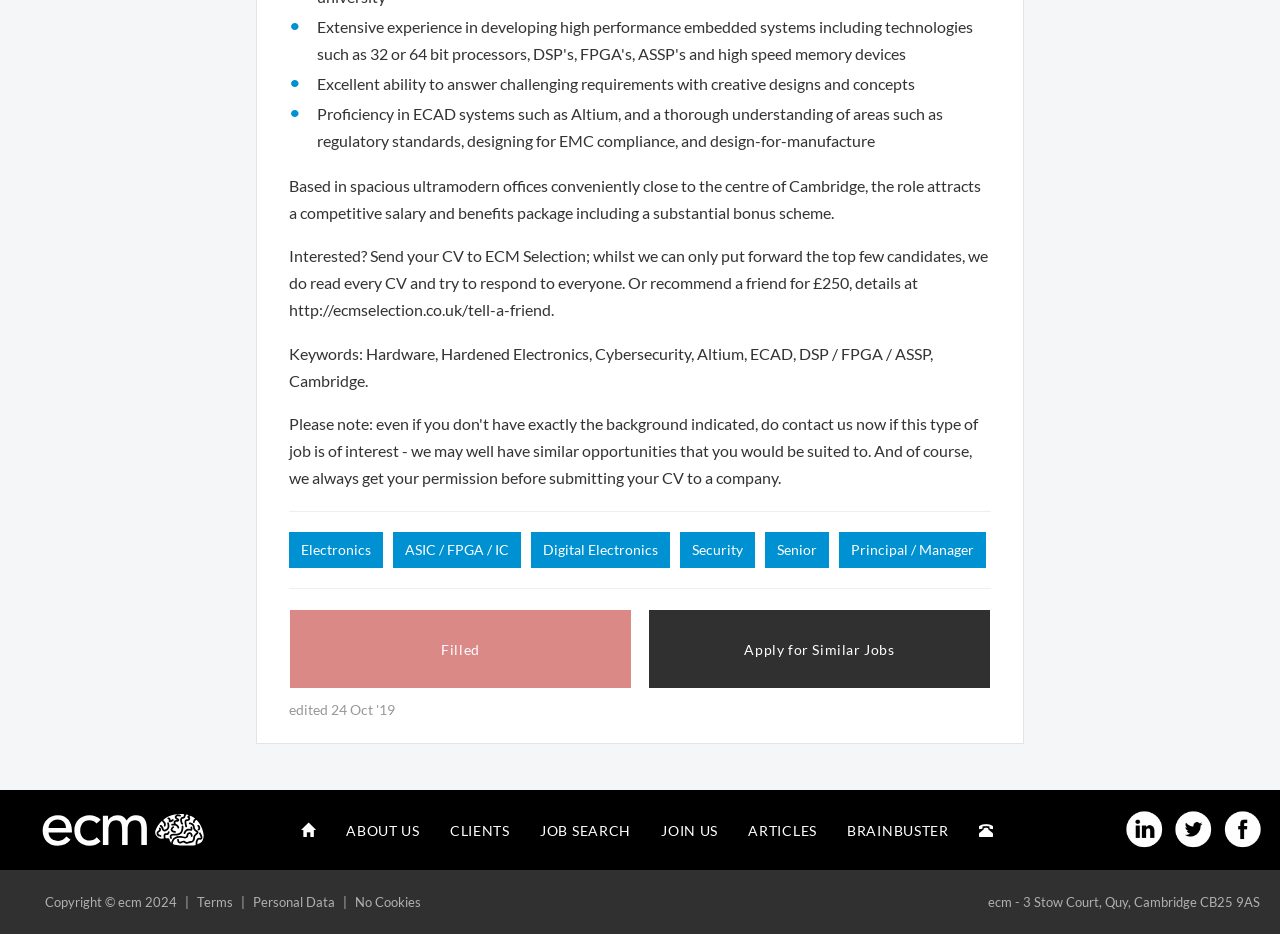What is the copyright year mentioned at the bottom of the webpage?
Kindly offer a detailed explanation using the data available in the image.

I found the copyright year mentioned at the bottom of the webpage by looking at the text, which says 'Copyright © ecm 2024'.